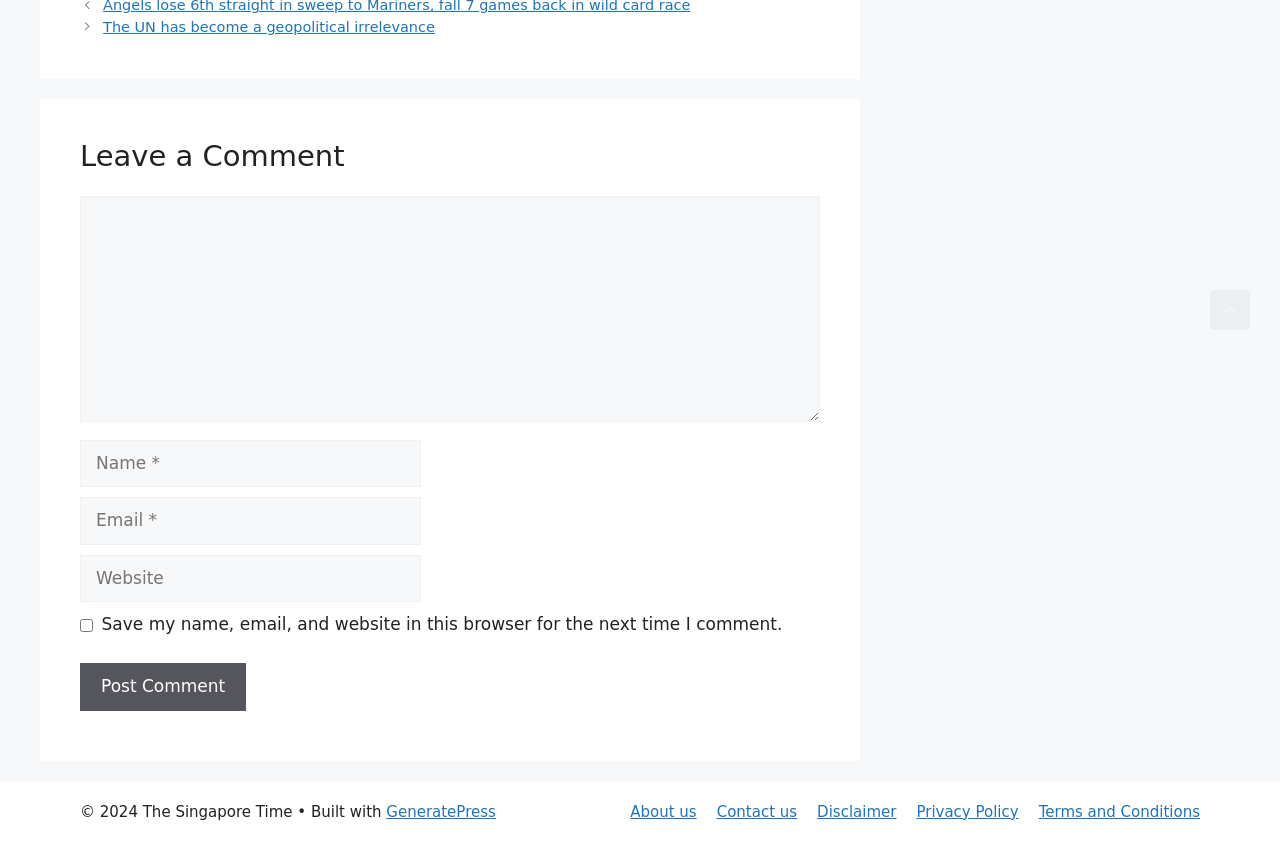Using the information in the image, could you please answer the following question in detail:
What is the purpose of the textbox with label 'Comment'?

The textbox with label 'Comment' is located below the heading 'Leave a Comment' and is required, indicating that it is used to input a comment to be posted.